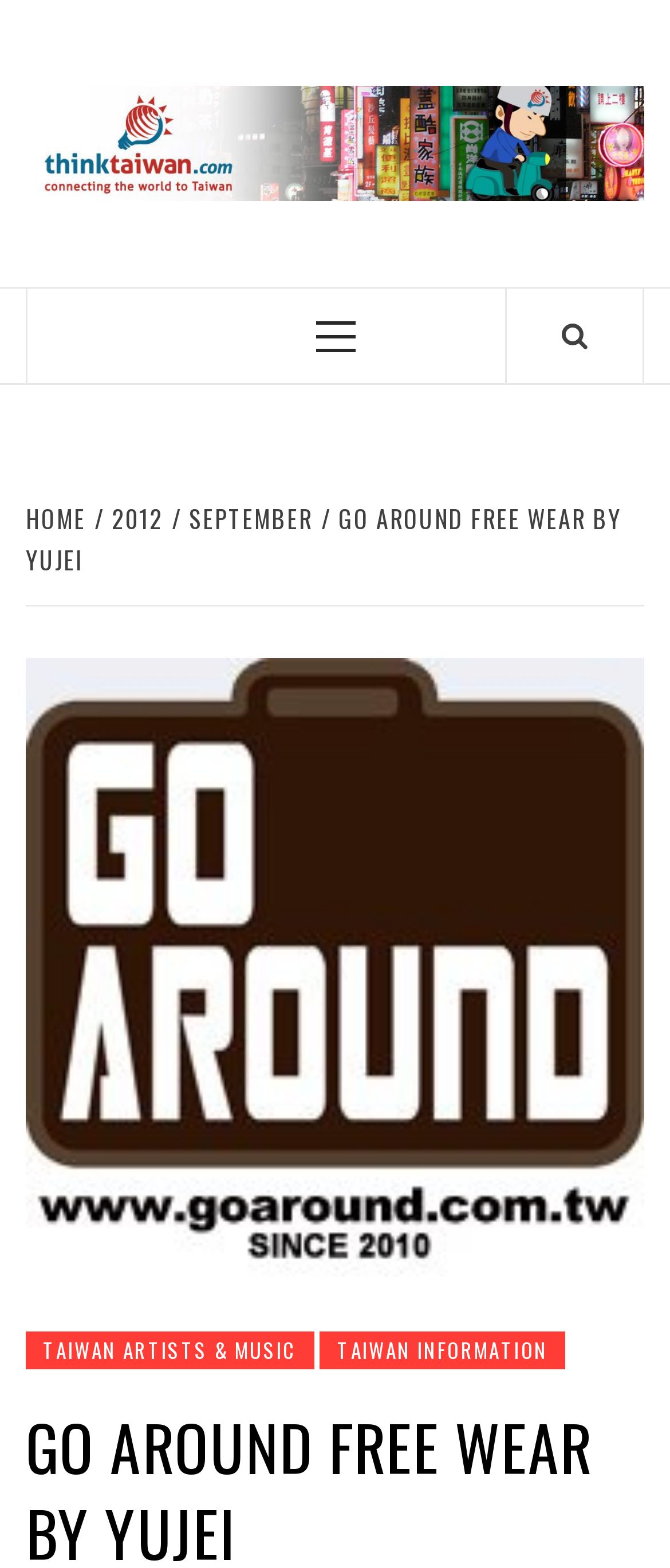Please determine the bounding box coordinates for the element that should be clicked to follow these instructions: "Click on Think Taiwan".

[0.038, 0.055, 0.962, 0.128]